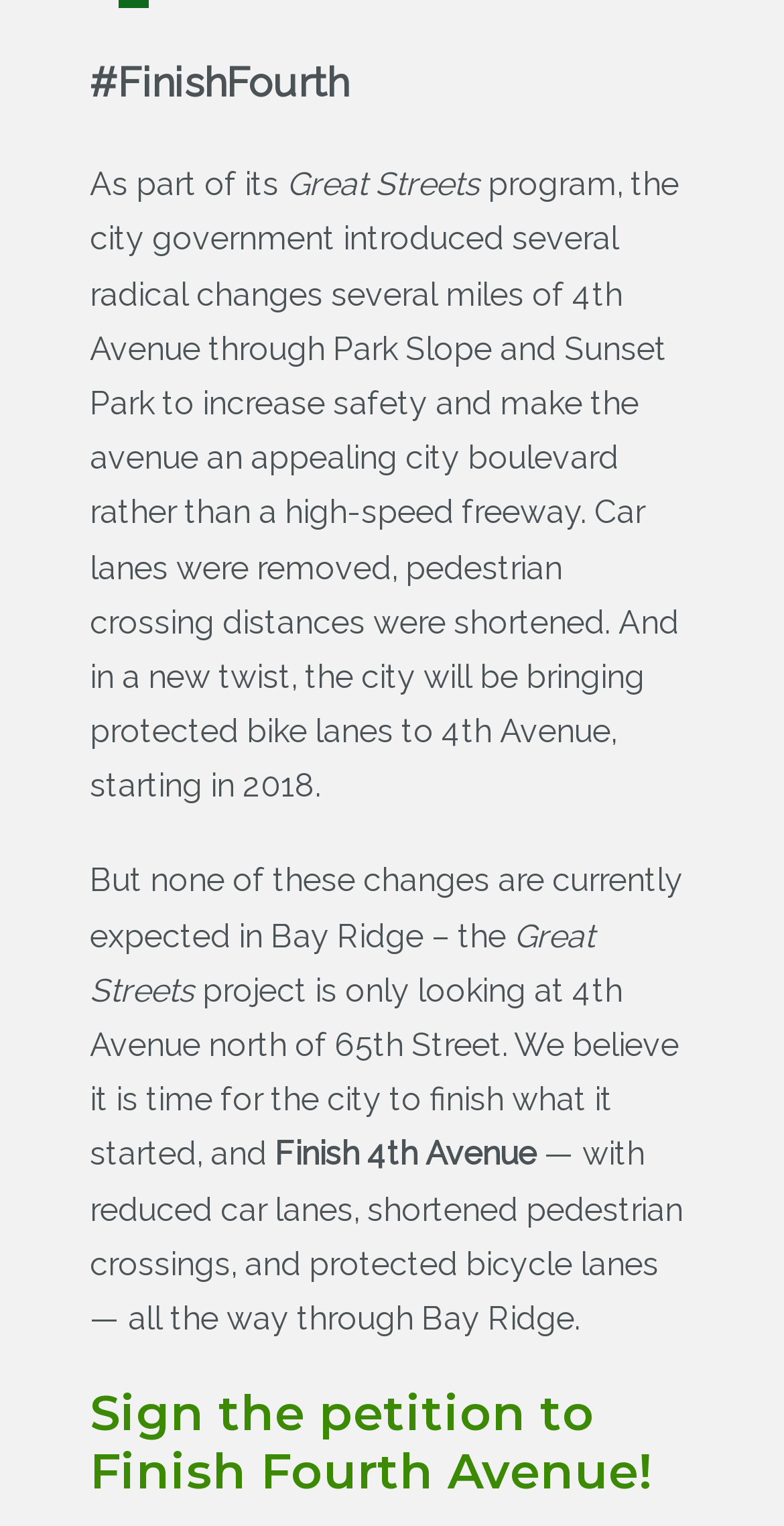What changes were made to 4th Avenue in Park Slope and Sunset Park? From the image, respond with a single word or brief phrase.

Reduced car lanes, shortened pedestrian crossings, and protected bike lanes